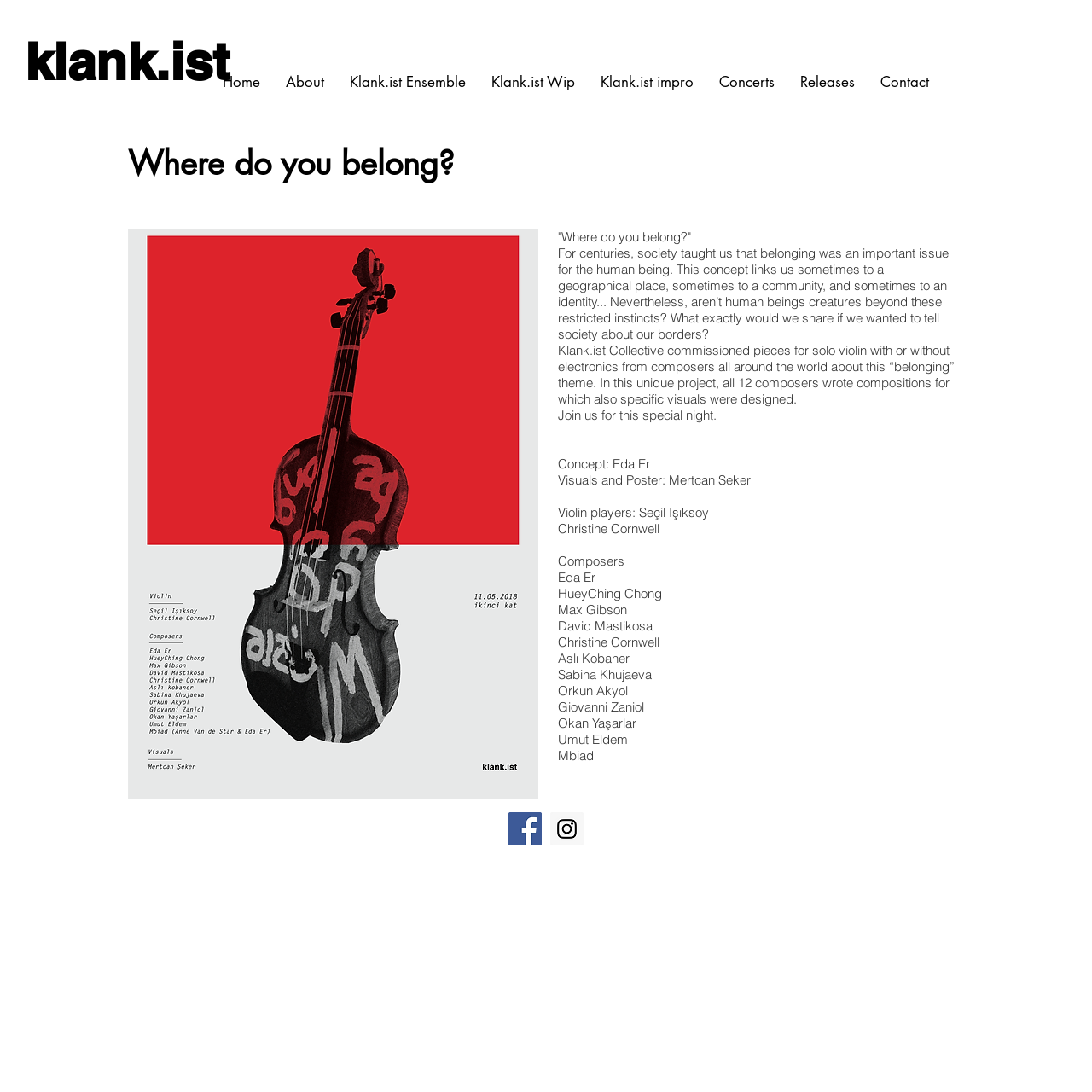Please identify the bounding box coordinates of the element that needs to be clicked to perform the following instruction: "Visit the WordPress site".

None